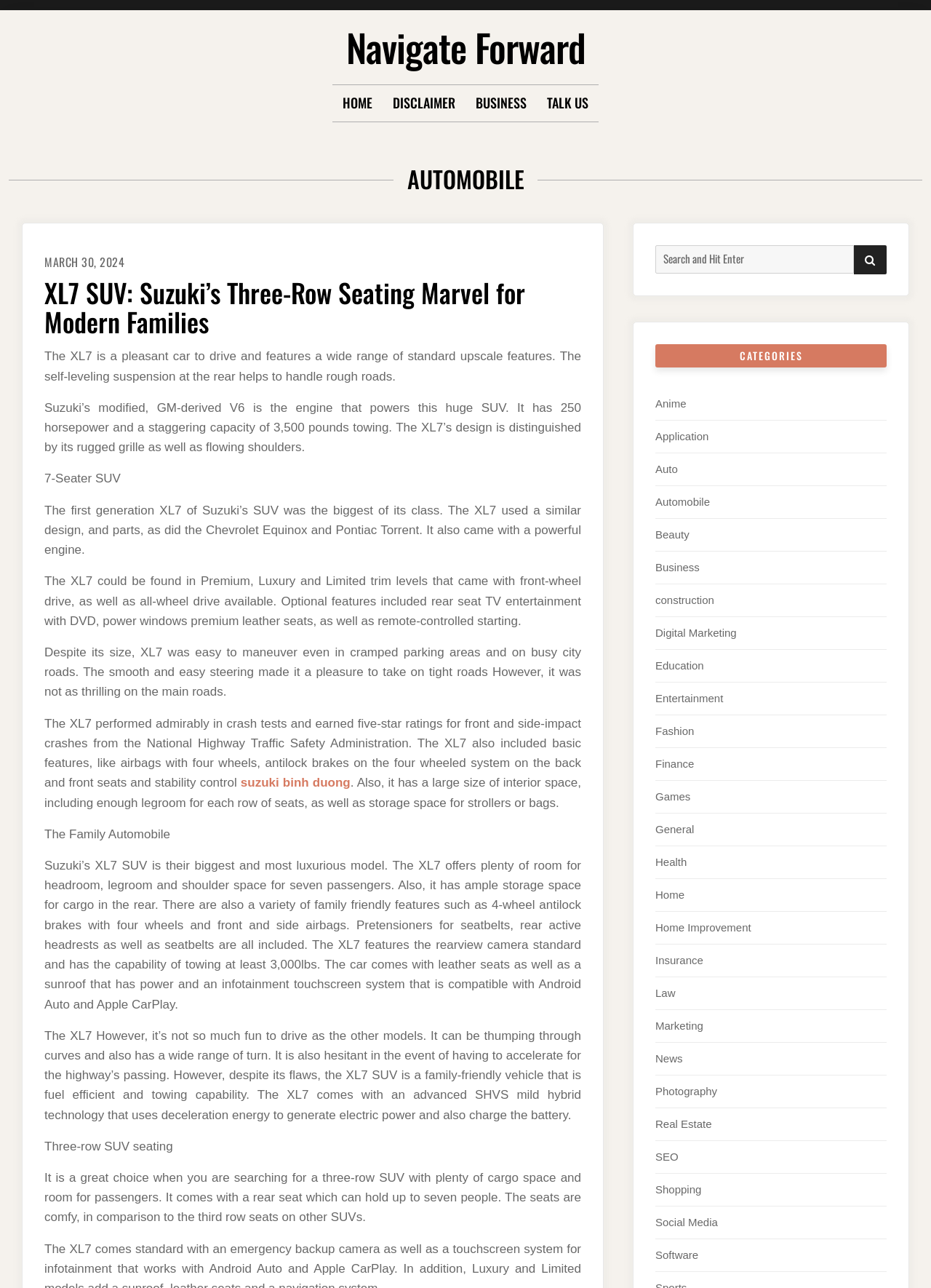How many passengers can the XL7 SUV seat?
Please provide a single word or phrase as your answer based on the image.

Seven